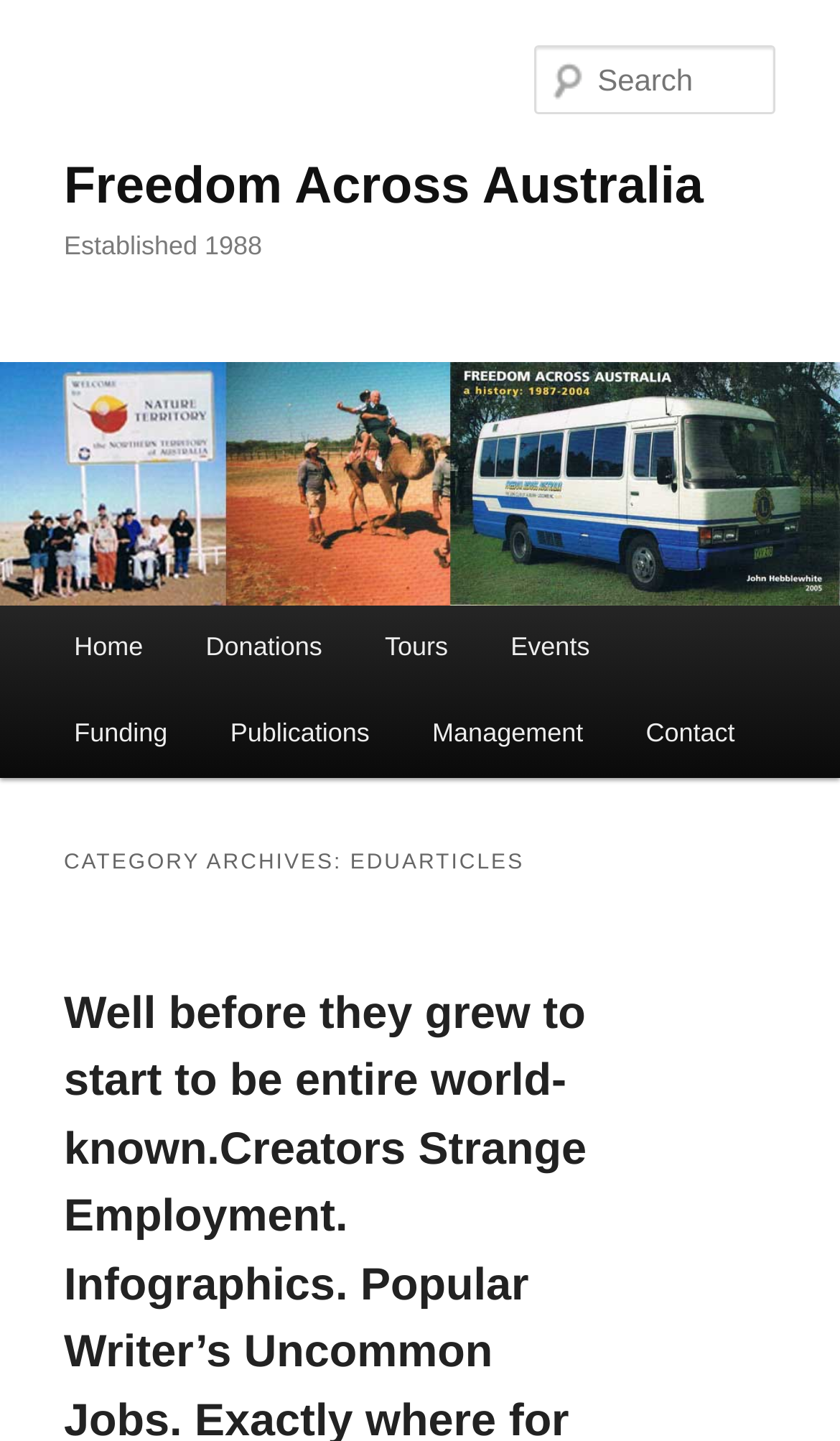Identify the bounding box for the UI element that is described as follows: "Freedom Across Australia".

[0.076, 0.109, 0.838, 0.15]